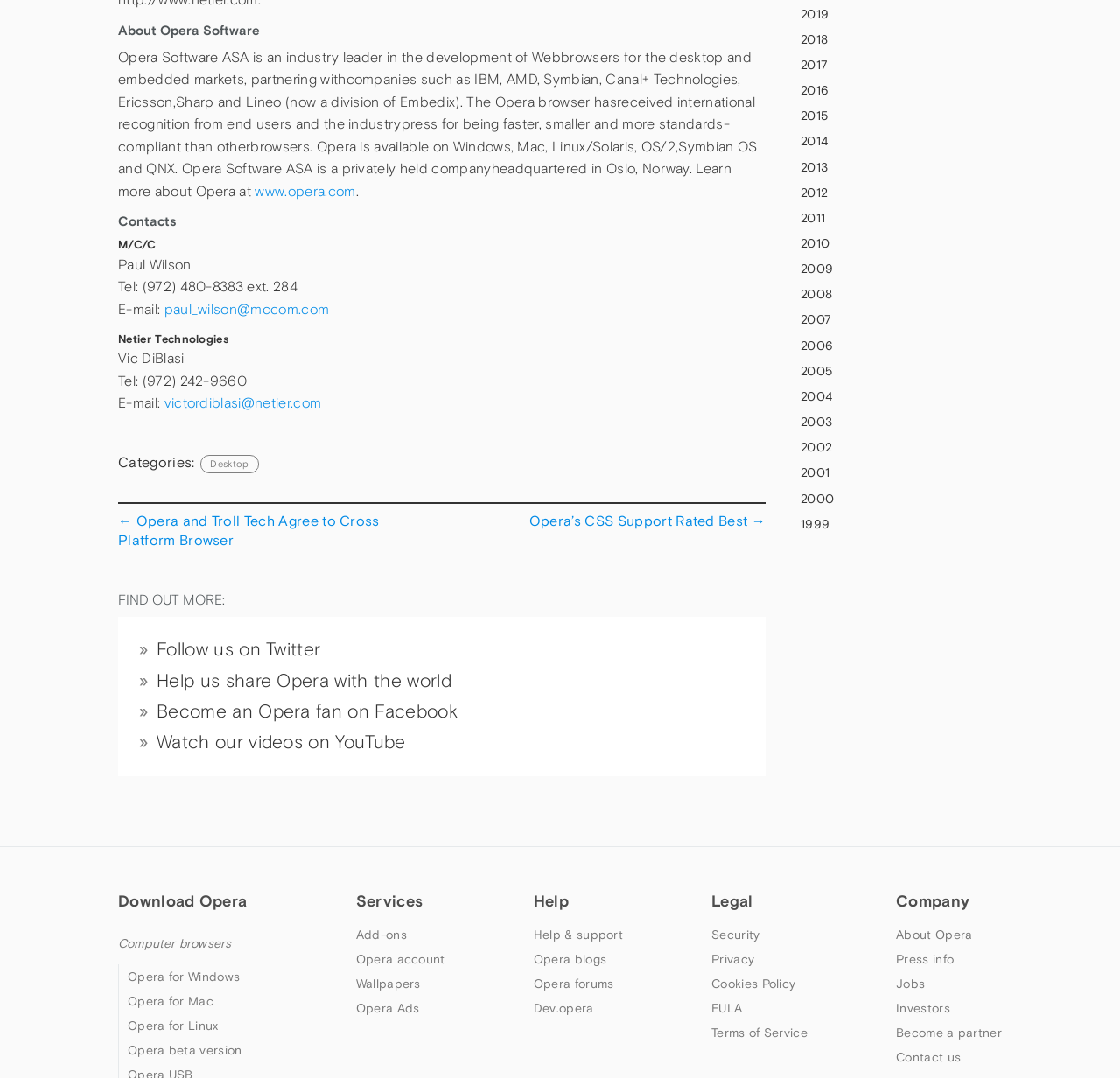Identify the bounding box coordinates of the area that should be clicked in order to complete the given instruction: "Follow us on Twitter". The bounding box coordinates should be four float numbers between 0 and 1, i.e., [left, top, right, bottom].

[0.14, 0.593, 0.286, 0.612]